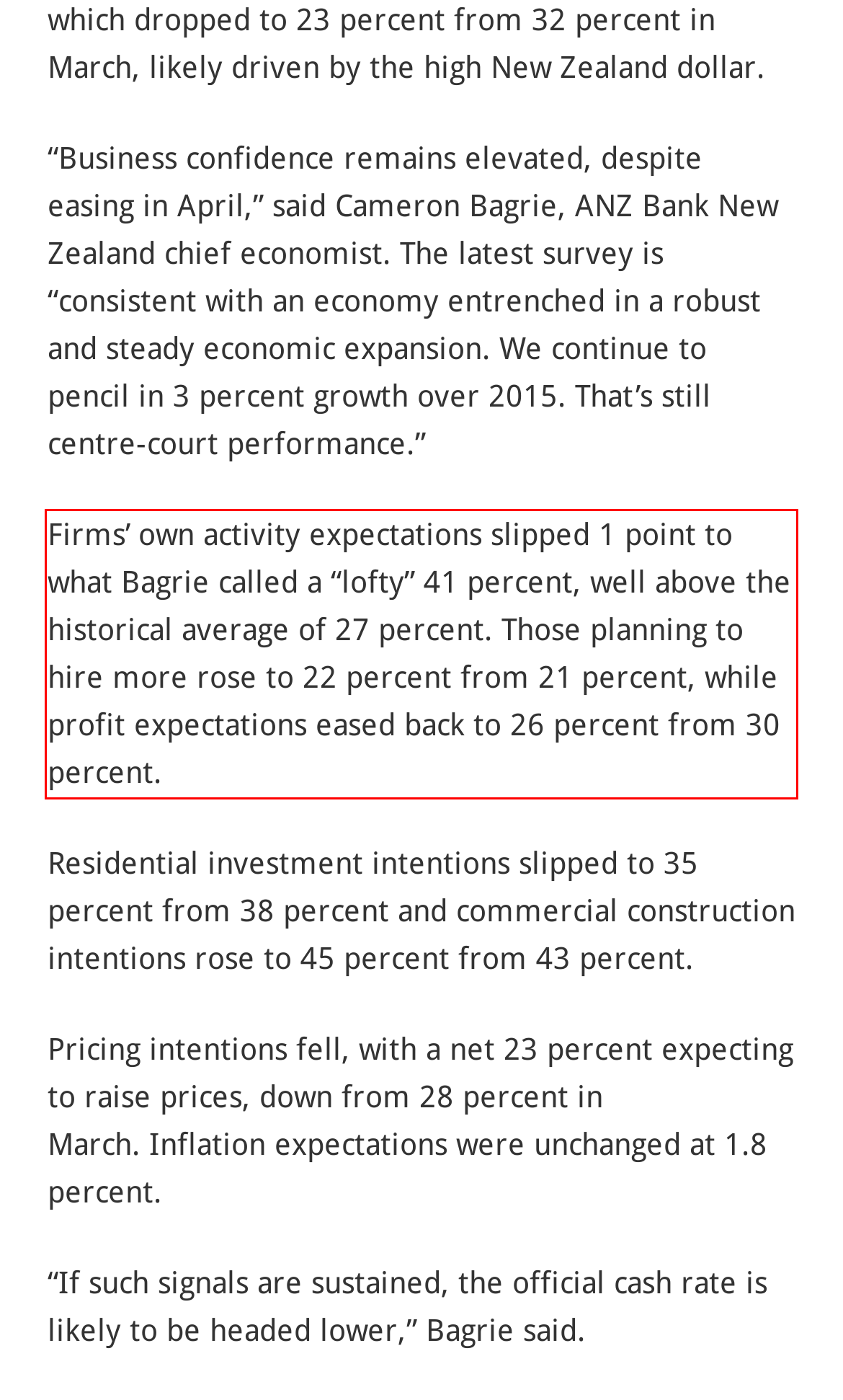Examine the screenshot of the webpage, locate the red bounding box, and generate the text contained within it.

Firms’ own activity expectations slipped 1 point to what Bagrie called a “lofty” 41 percent, well above the historical average of 27 percent. Those planning to hire more rose to 22 percent from 21 percent, while profit expectations eased back to 26 percent from 30 percent.